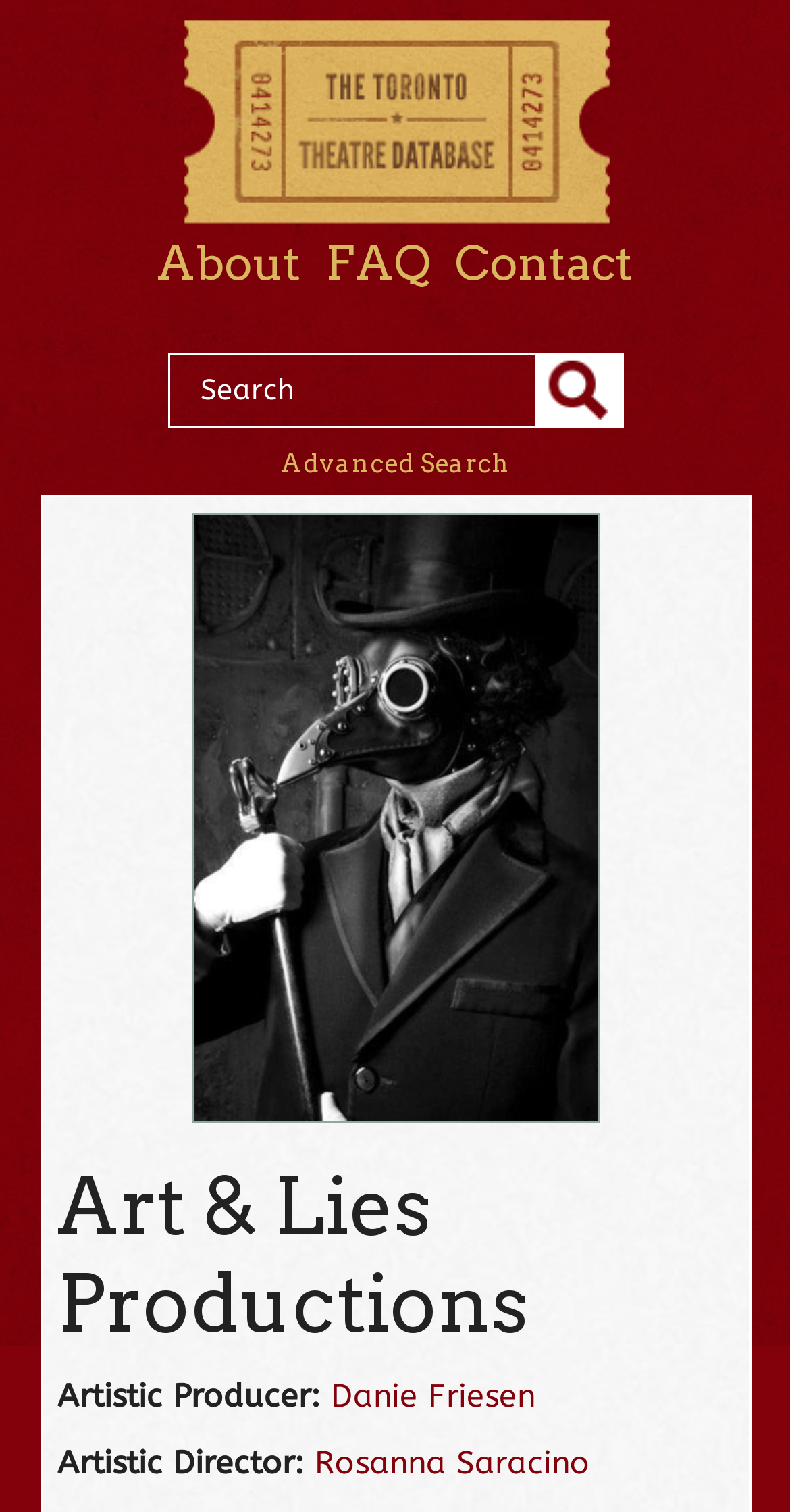Pinpoint the bounding box coordinates of the area that should be clicked to complete the following instruction: "Contact Art & Lies Productions". The coordinates must be given as four float numbers between 0 and 1, i.e., [left, top, right, bottom].

[0.576, 0.155, 0.801, 0.193]